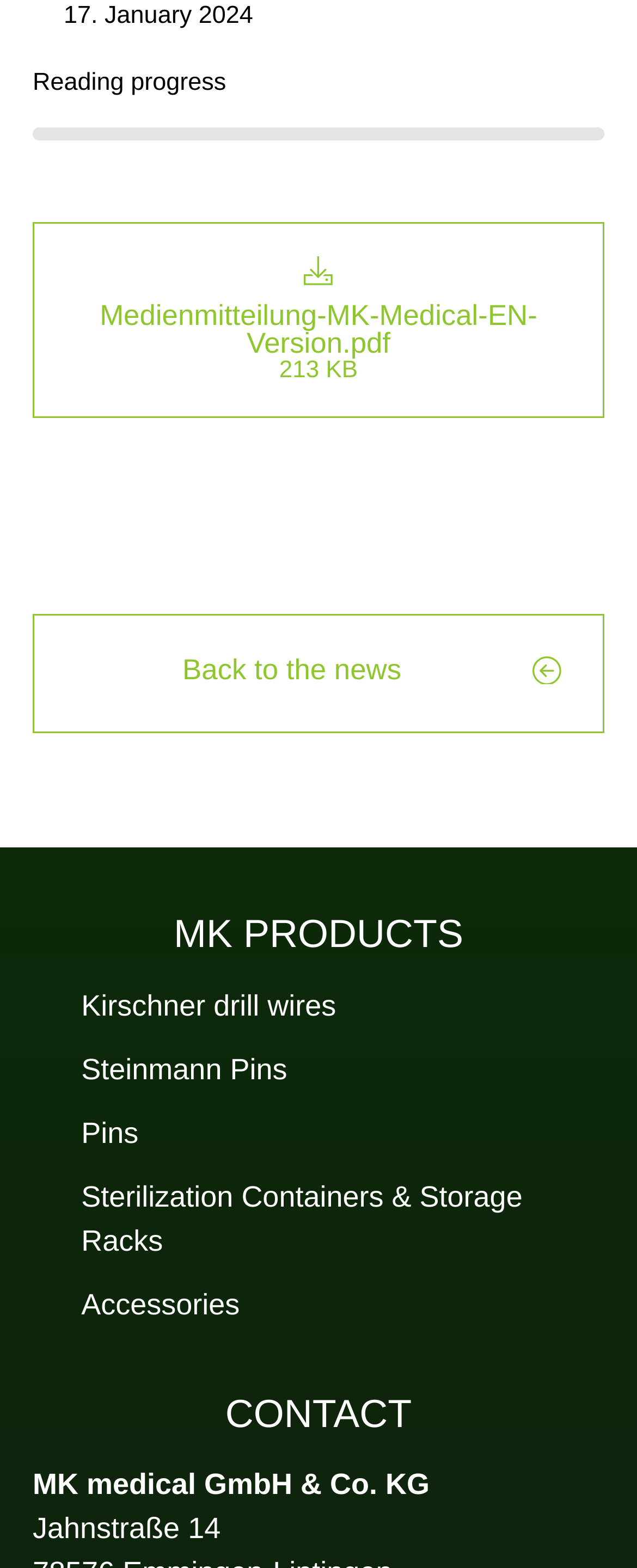Find the bounding box of the UI element described as follows: "Accessories".

[0.051, 0.818, 0.949, 0.846]